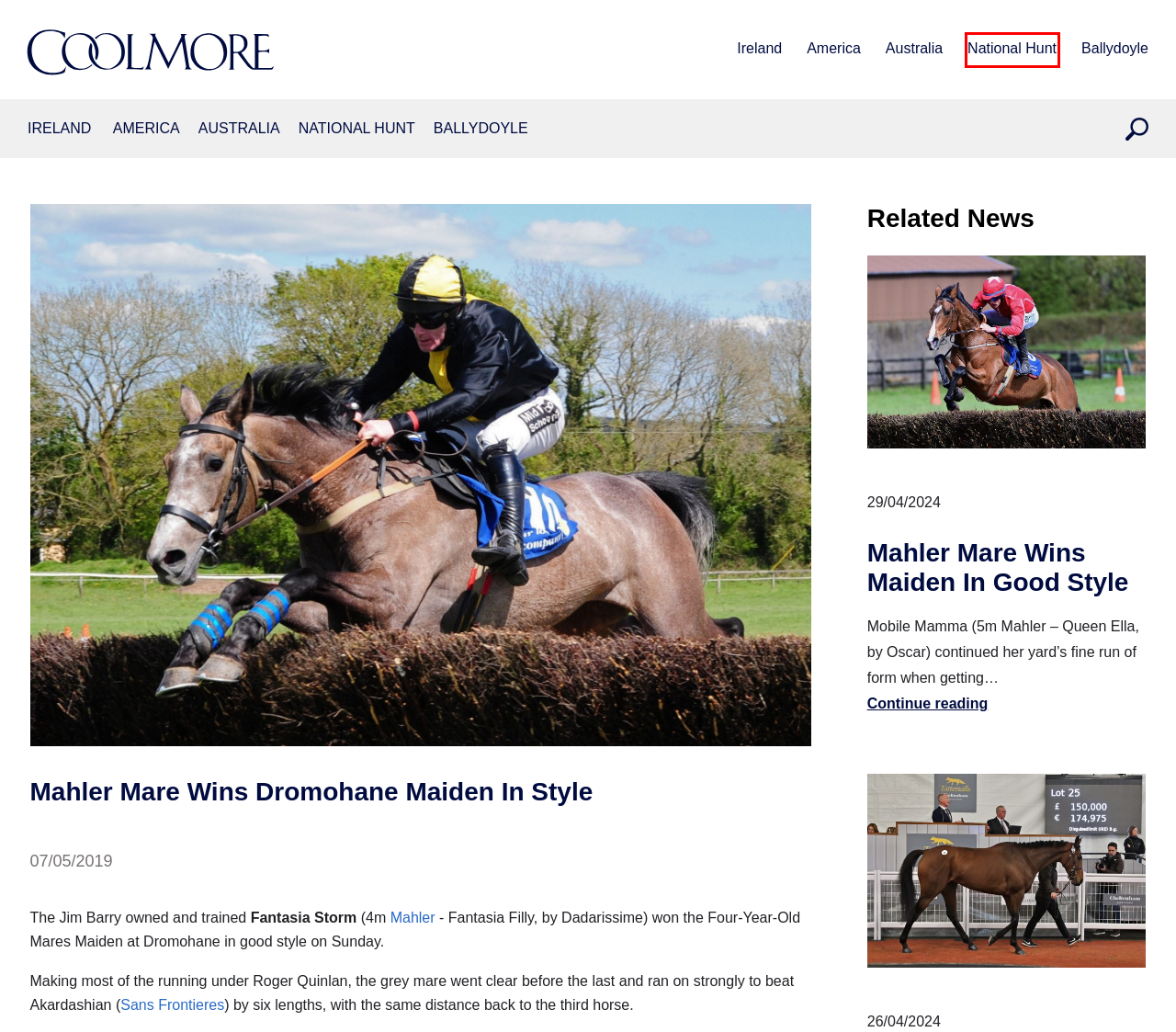Examine the screenshot of the webpage, noting the red bounding box around a UI element. Pick the webpage description that best matches the new page after the element in the red bounding box is clicked. Here are the candidates:
A. Mahler Mare Wins Maiden In Good Style
B. Ballydoyle | Racing Stable | Tipperary
C. Coolmore Australia | Home Of Champions | Jerrys Plains
D. Mahler | Stallions - Coolmore National Hunt
E. Coolmore National Hunt | Home Of Champions
F. Son Of Mahler Leads Them Home On Debut
G. Coolmore Ireland | Home Of Champions | Coolmore Stud
H. Coolmore America | Home Of Champions | Ashford Stud

E